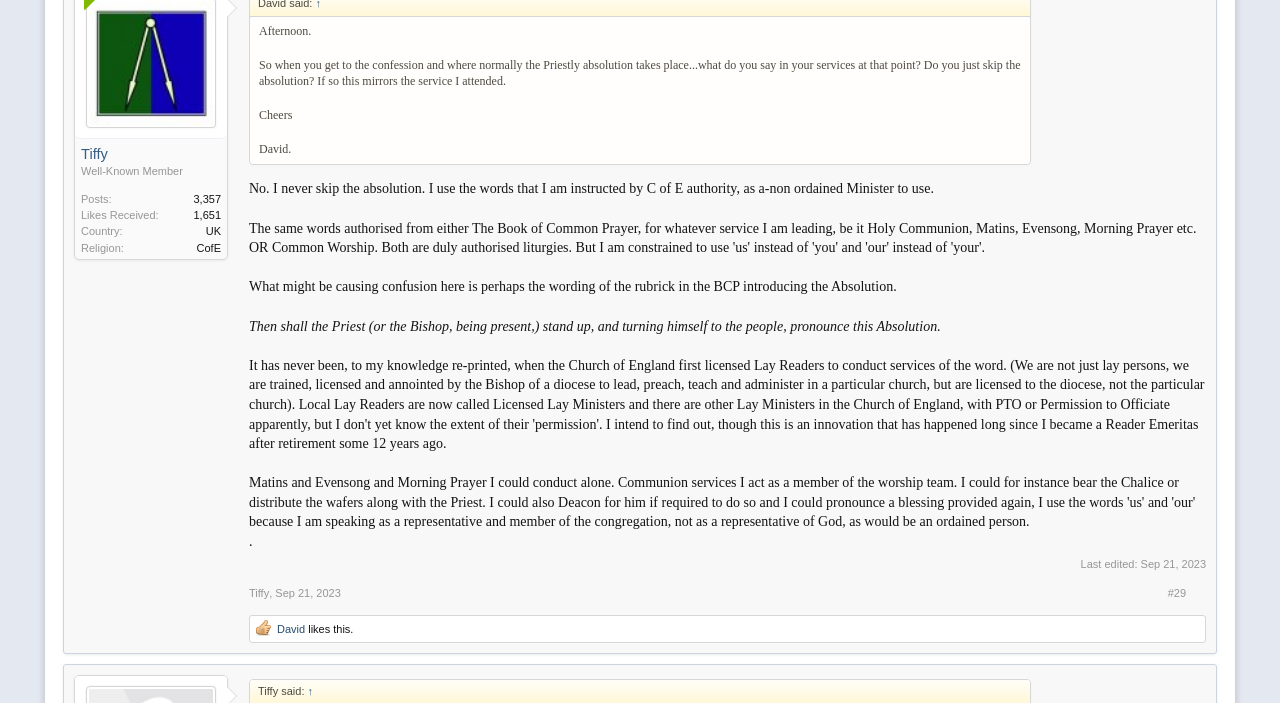Determine the bounding box coordinates of the clickable area required to perform the following instruction: "Contact us". The coordinates should be represented as four float numbers between 0 and 1: [left, top, right, bottom].

[0.794, 0.254, 0.849, 0.296]